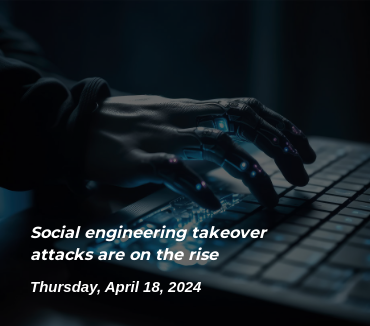What is the date mentioned in the image?
Refer to the screenshot and answer in one word or phrase.

Thursday, April 18, 2024